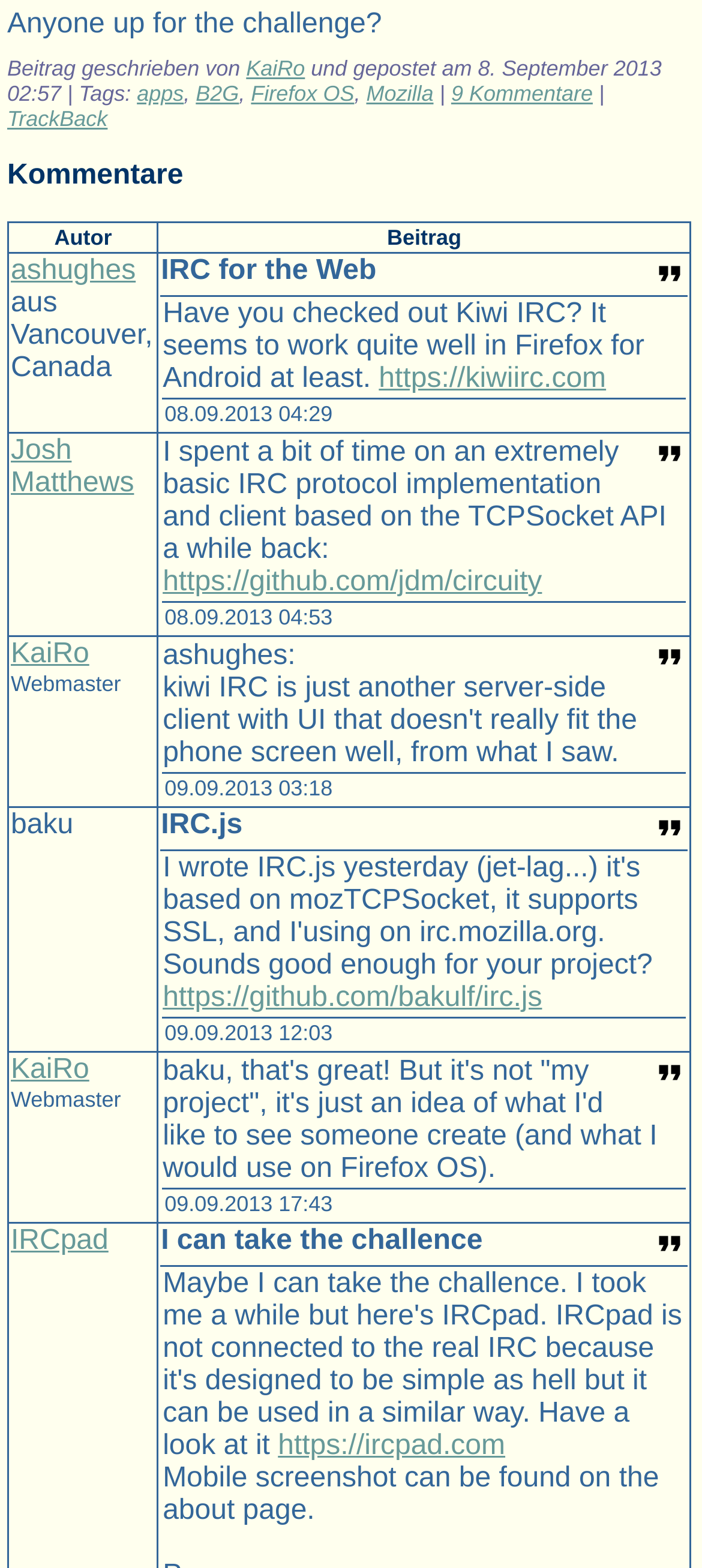Ascertain the bounding box coordinates for the UI element detailed here: "Josh Matthews". The coordinates should be provided as [left, top, right, bottom] with each value being a float between 0 and 1.

[0.015, 0.278, 0.191, 0.318]